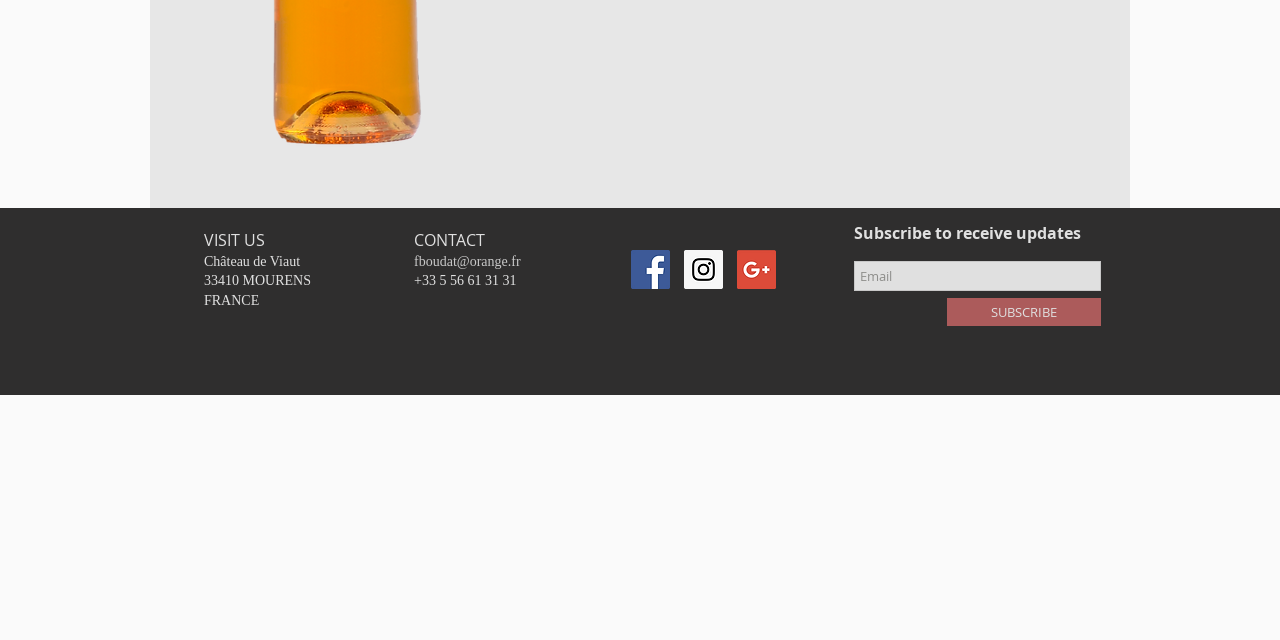Determine the bounding box coordinates for the UI element matching this description: "fboudat@orange.fr".

[0.323, 0.396, 0.407, 0.42]